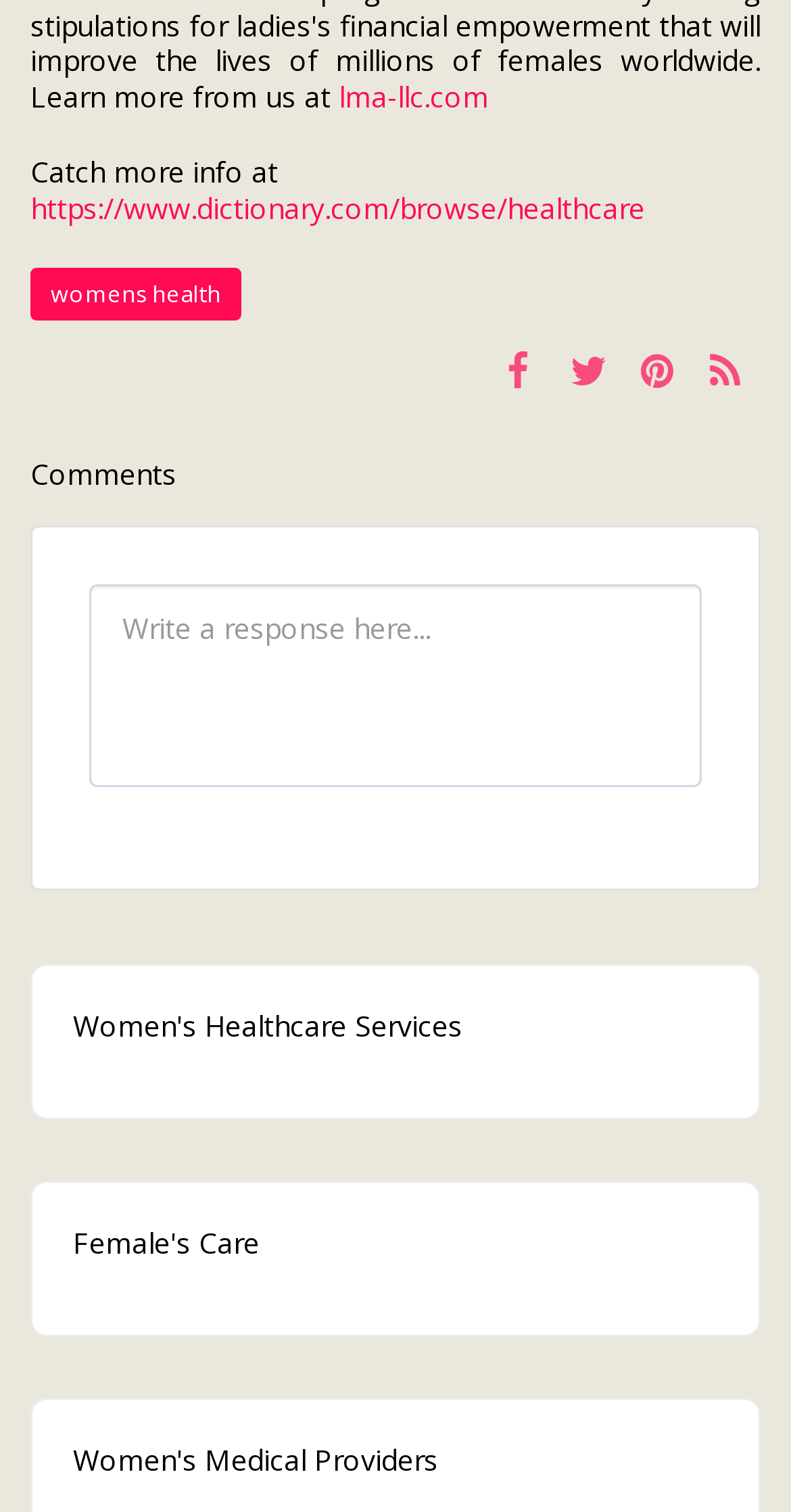Find the bounding box coordinates of the clickable region needed to perform the following instruction: "explore women's health". The coordinates should be provided as four float numbers between 0 and 1, i.e., [left, top, right, bottom].

[0.038, 0.178, 0.305, 0.212]